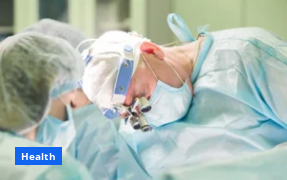Detail the scene depicted in the image with as much precision as possible.

The image captures a focused surgical scene, showcasing a surgeon clad in light blue scrubs and protective gear, including a surgical mask and cap. The surgeon appears deeply engaged, possibly operating with high precision, indicative of a critical medical procedure. The surrounding environment reflects a sterile and professional setting typical of an operating room, enhancing the seriousness of the task at hand. A blue 'Health' label is prominently displayed, linking this imagery to the broader themes of healthcare and surgical expertise. This visual representation underscores the dedication and skill of medical professionals in delivering essential health services.